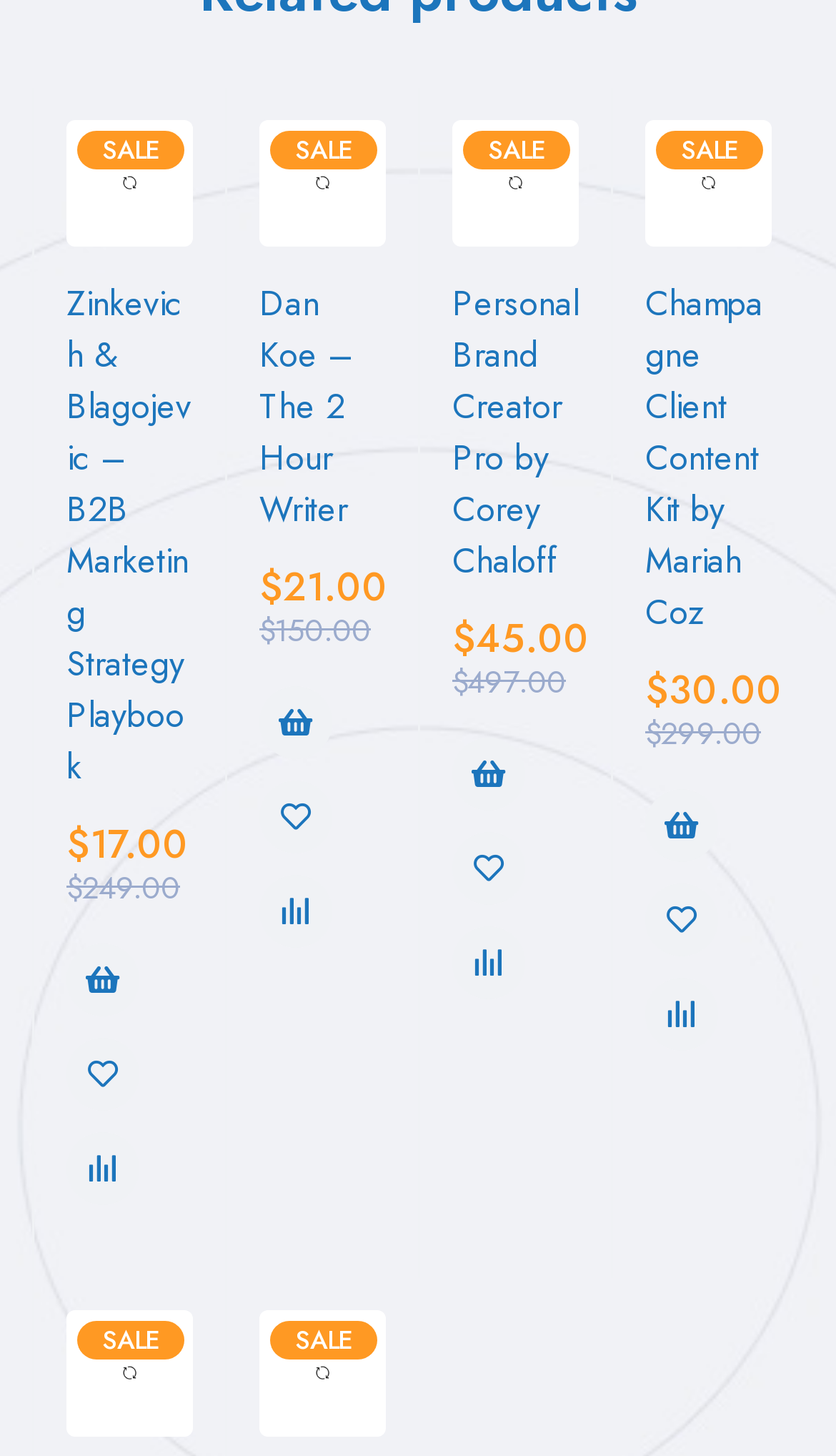What is the price of the B2B Marketing Strategy Playbook?
Refer to the image and provide a thorough answer to the question.

I found the price of the B2B Marketing Strategy Playbook by looking at the text next to the dollar sign, which is '$17.00'.